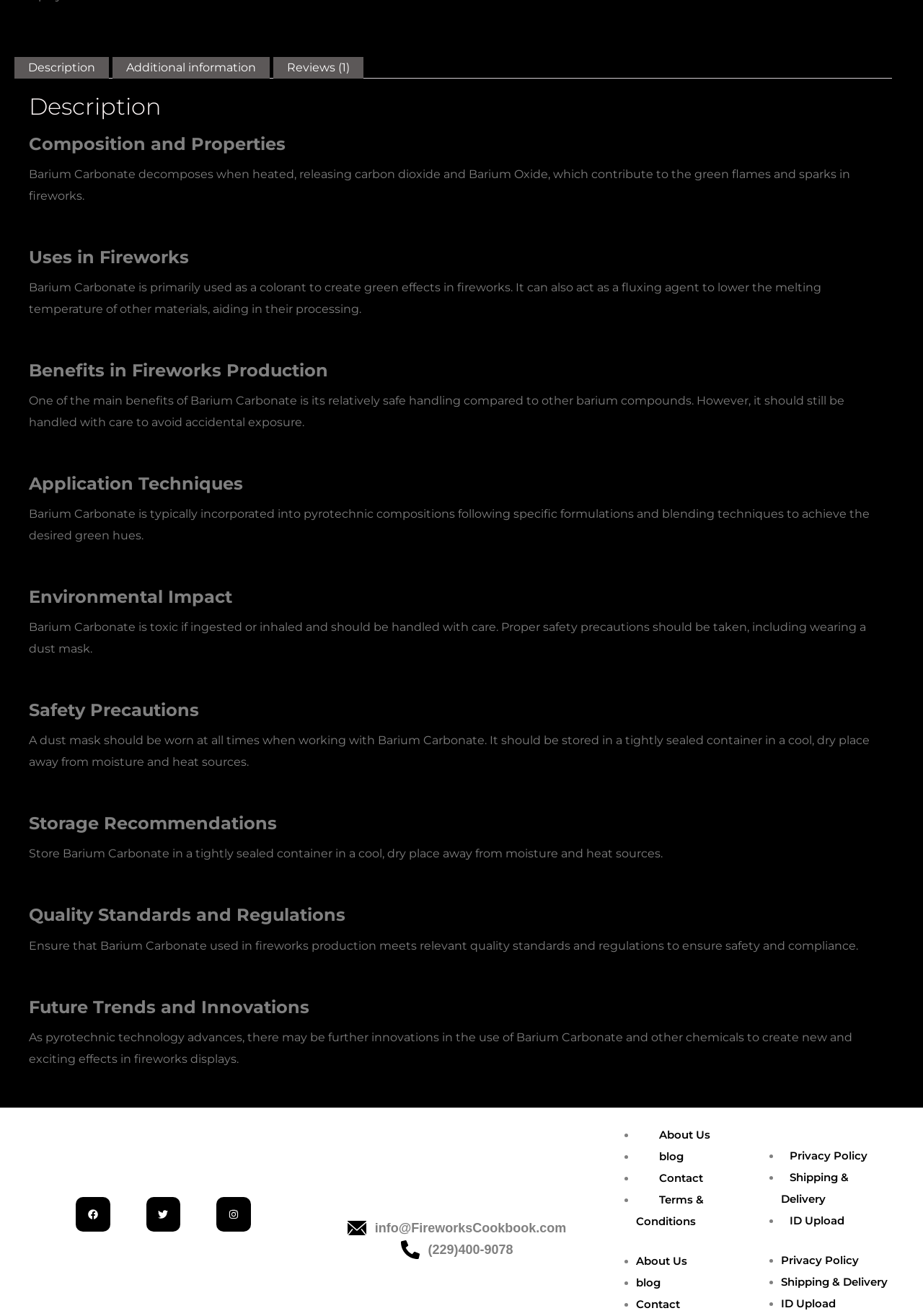What is the purpose of the 'Reviews' tab?
Refer to the screenshot and deliver a thorough answer to the question presented.

The 'Reviews' tab is likely used to display reviews of Barium Carbonate or fireworks products that use Barium Carbonate. This can be inferred from the tab's title and its position among other tabs such as 'Description' and 'Additional information'.